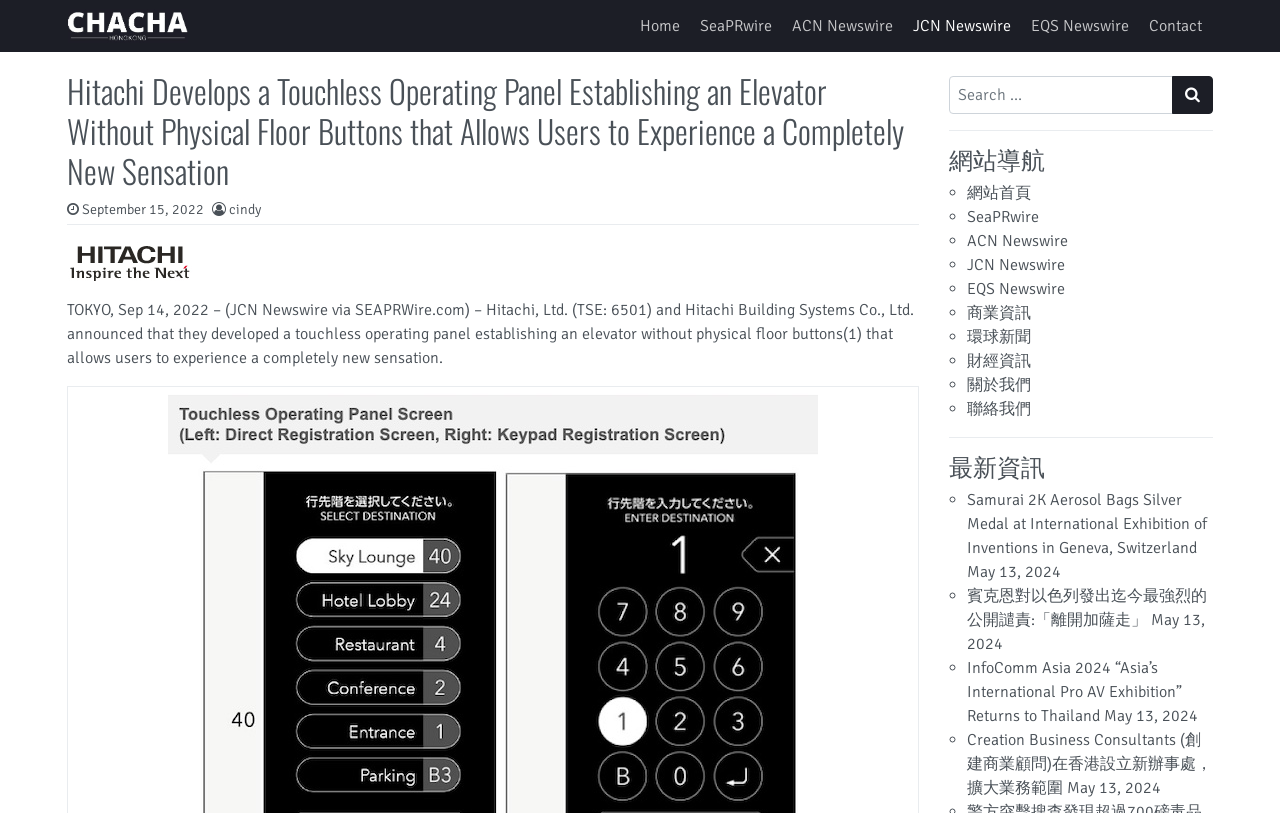Find the bounding box coordinates of the clickable area that will achieve the following instruction: "Click the 'Contact' link".

[0.89, 0.01, 0.947, 0.054]